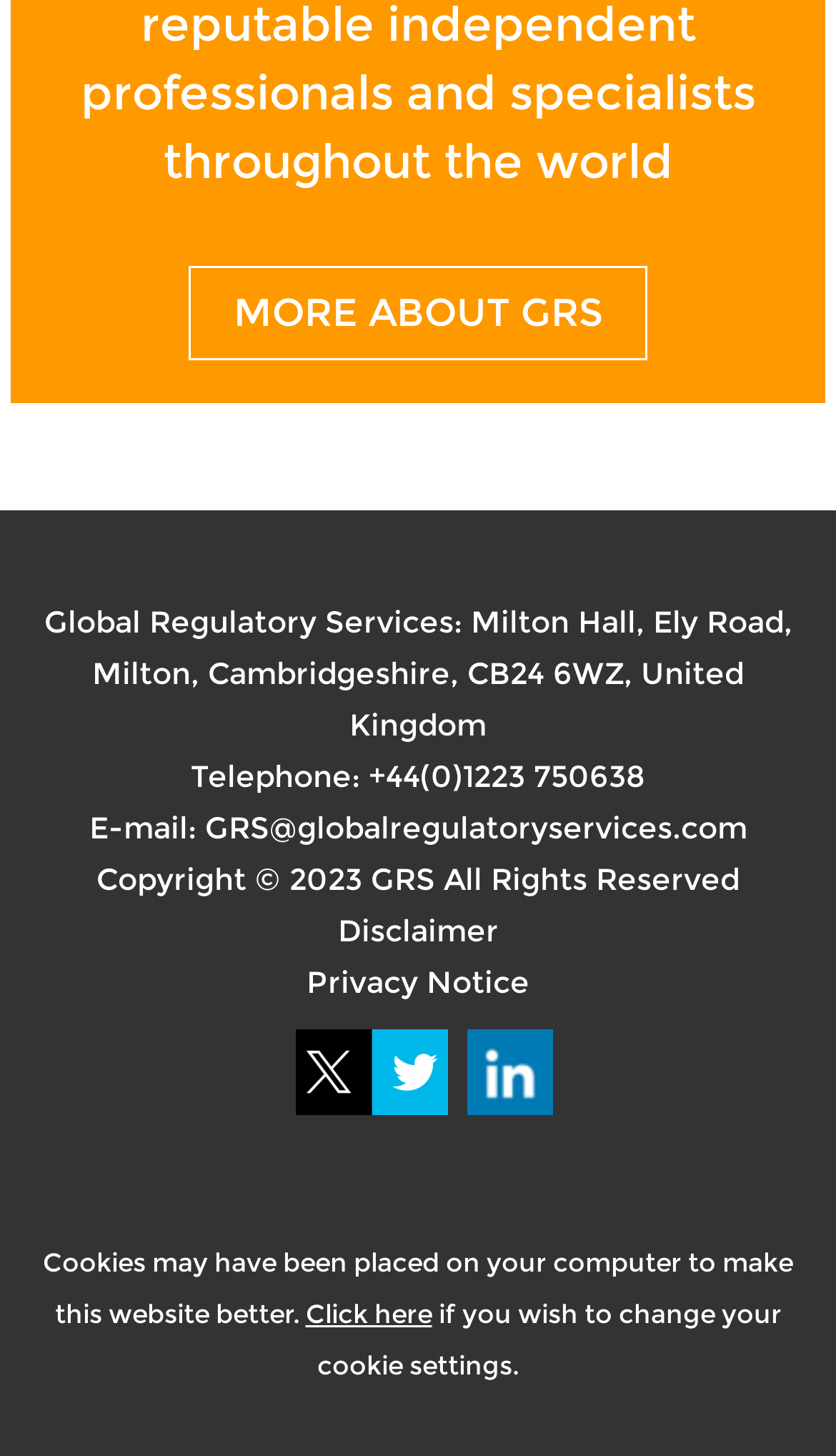What is the phone number of Global Regulatory Services?
By examining the image, provide a one-word or phrase answer.

+44(0)1223 750638